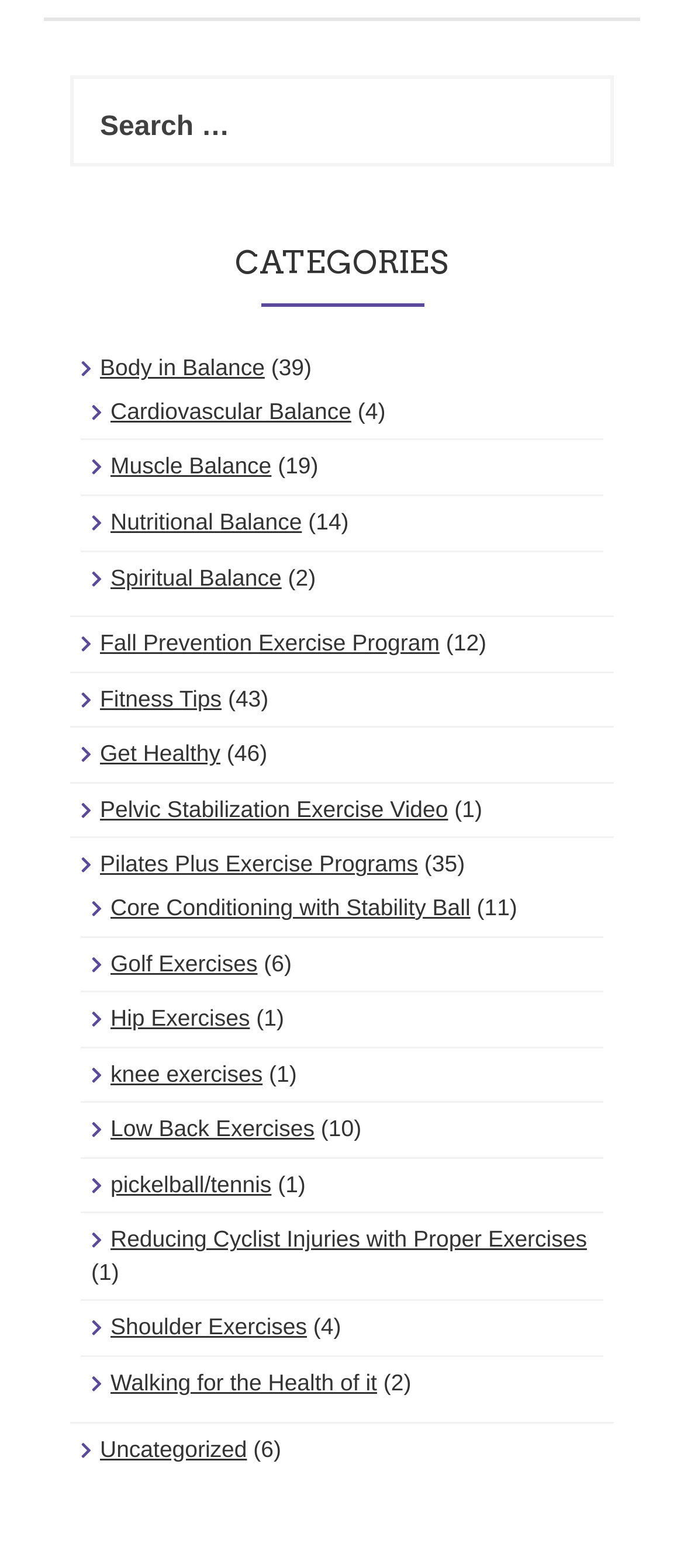Give the bounding box coordinates for the element described as: "Pilates Plus Exercise Programs".

[0.146, 0.543, 0.611, 0.559]